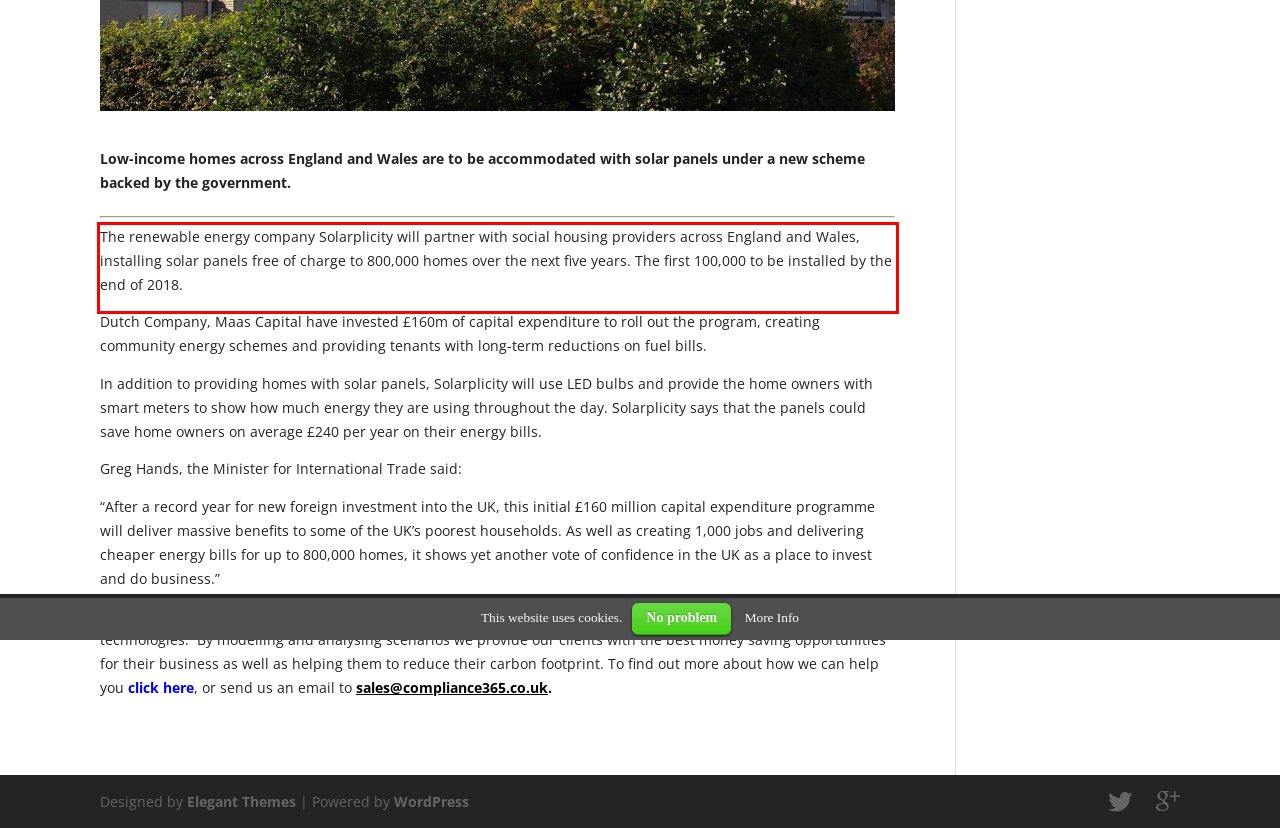Given the screenshot of the webpage, identify the red bounding box, and recognize the text content inside that red bounding box.

The renewable energy company Solarplicity will partner with social housing providers across England and Wales, installing solar panels free of charge to 800,000 homes over the next five years. The first 100,000 to be installed by the end of 2018.